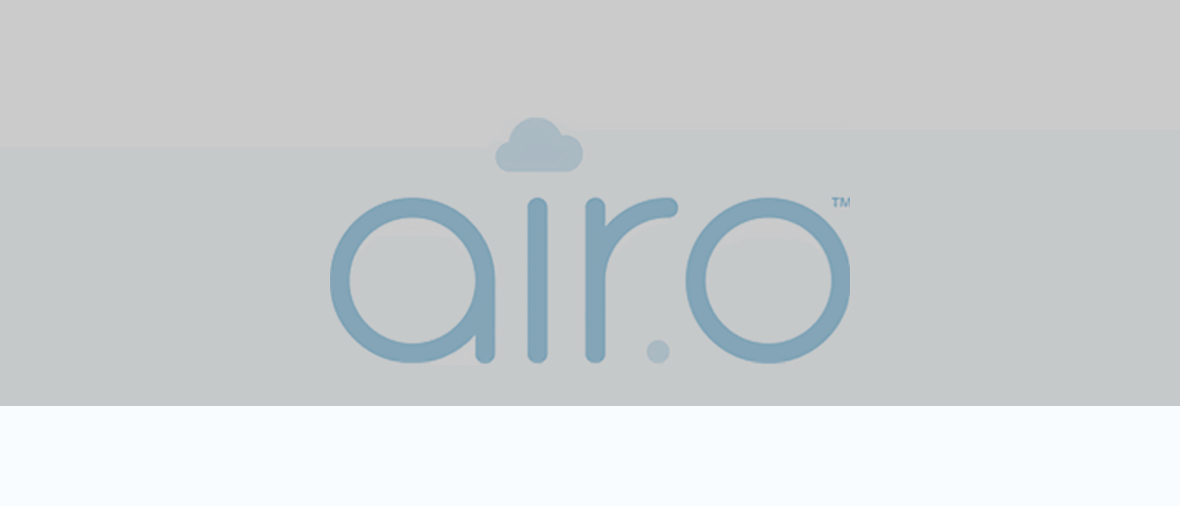Give a short answer to this question using one word or a phrase:
What is the focus of Airo's flooring solutions?

Consumer-oriented